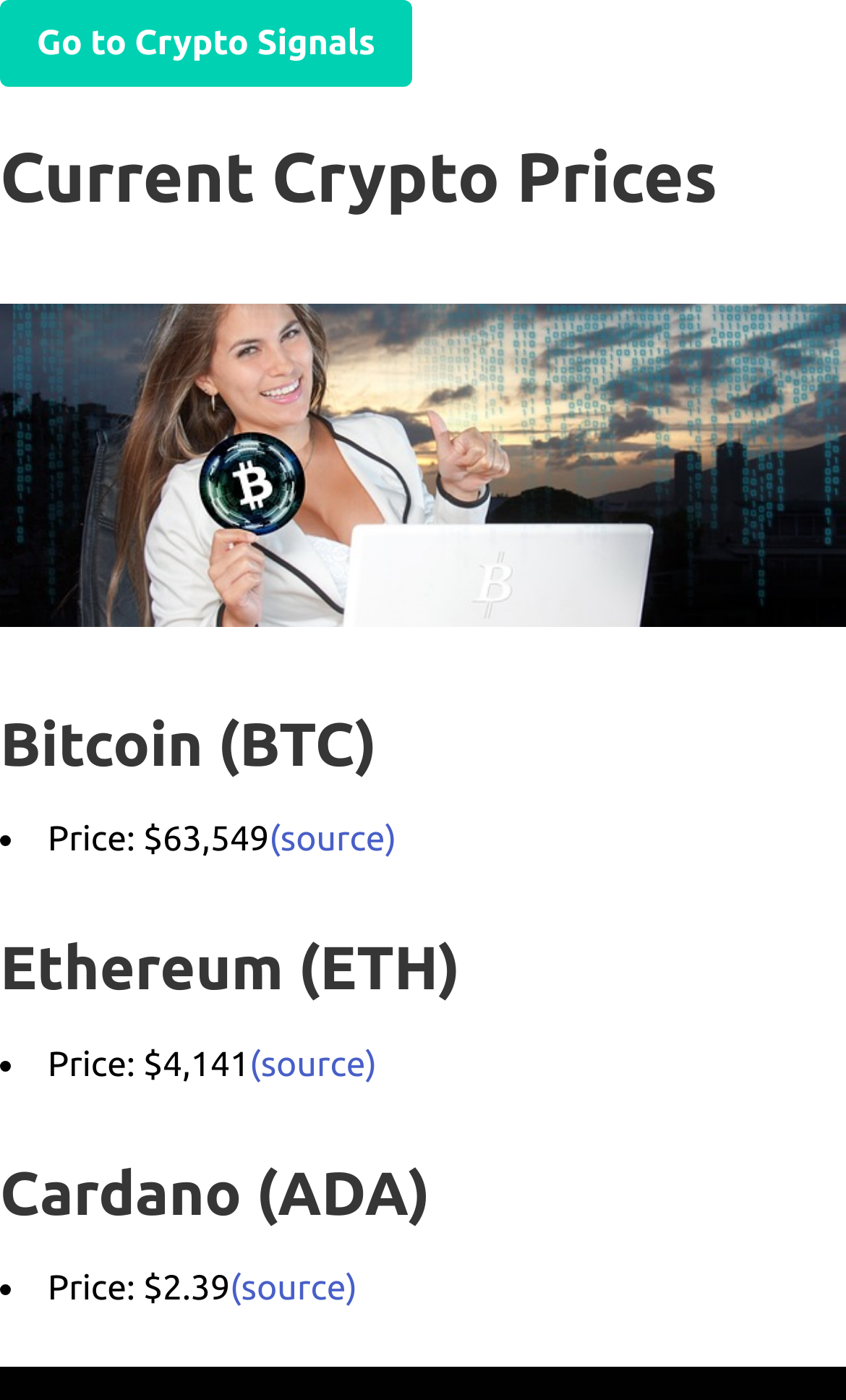Given the element description: "Go to Crypto Signals", predict the bounding box coordinates of the UI element it refers to, using four float numbers between 0 and 1, i.e., [left, top, right, bottom].

[0.0, 0.0, 0.487, 0.062]